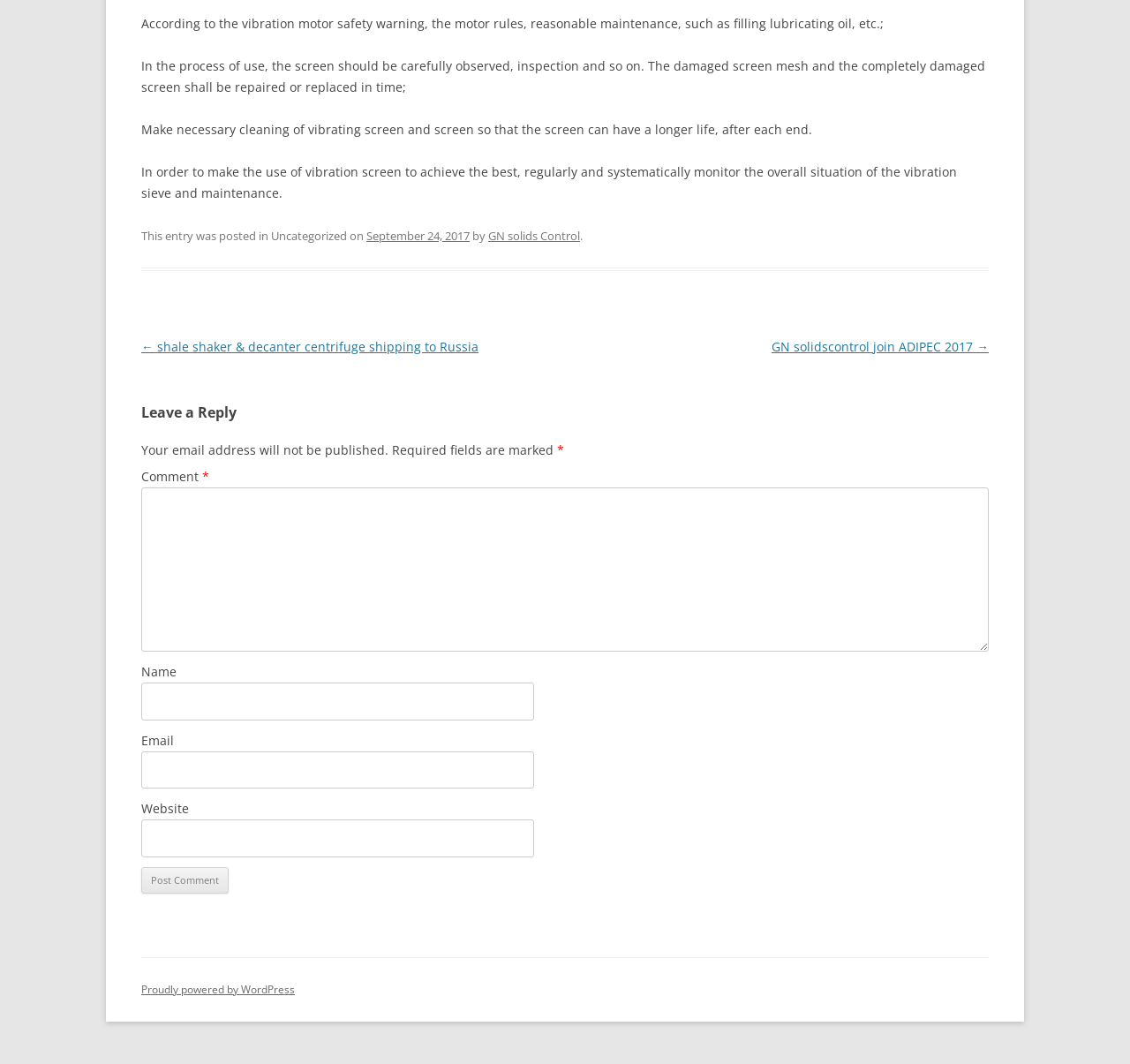Give the bounding box coordinates for the element described by: "parent_node: Email aria-describedby="email-notes" name="email"".

[0.125, 0.706, 0.472, 0.741]